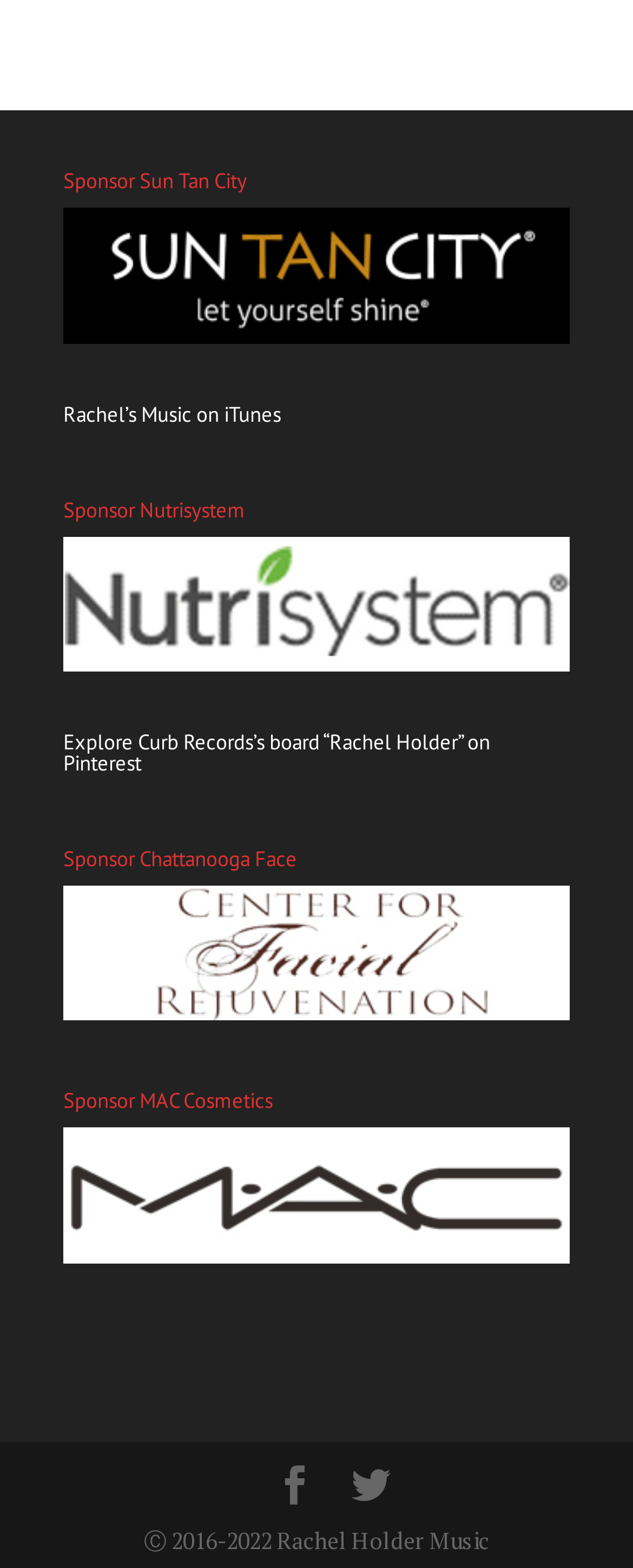What is the name of the record label?
Please answer the question as detailed as possible based on the image.

The webpage has a link to 'Explore Curb Records’s board “Rachel Holder” on Pinterest', indicating that Curb Records is the record label associated with Rachel Holder.